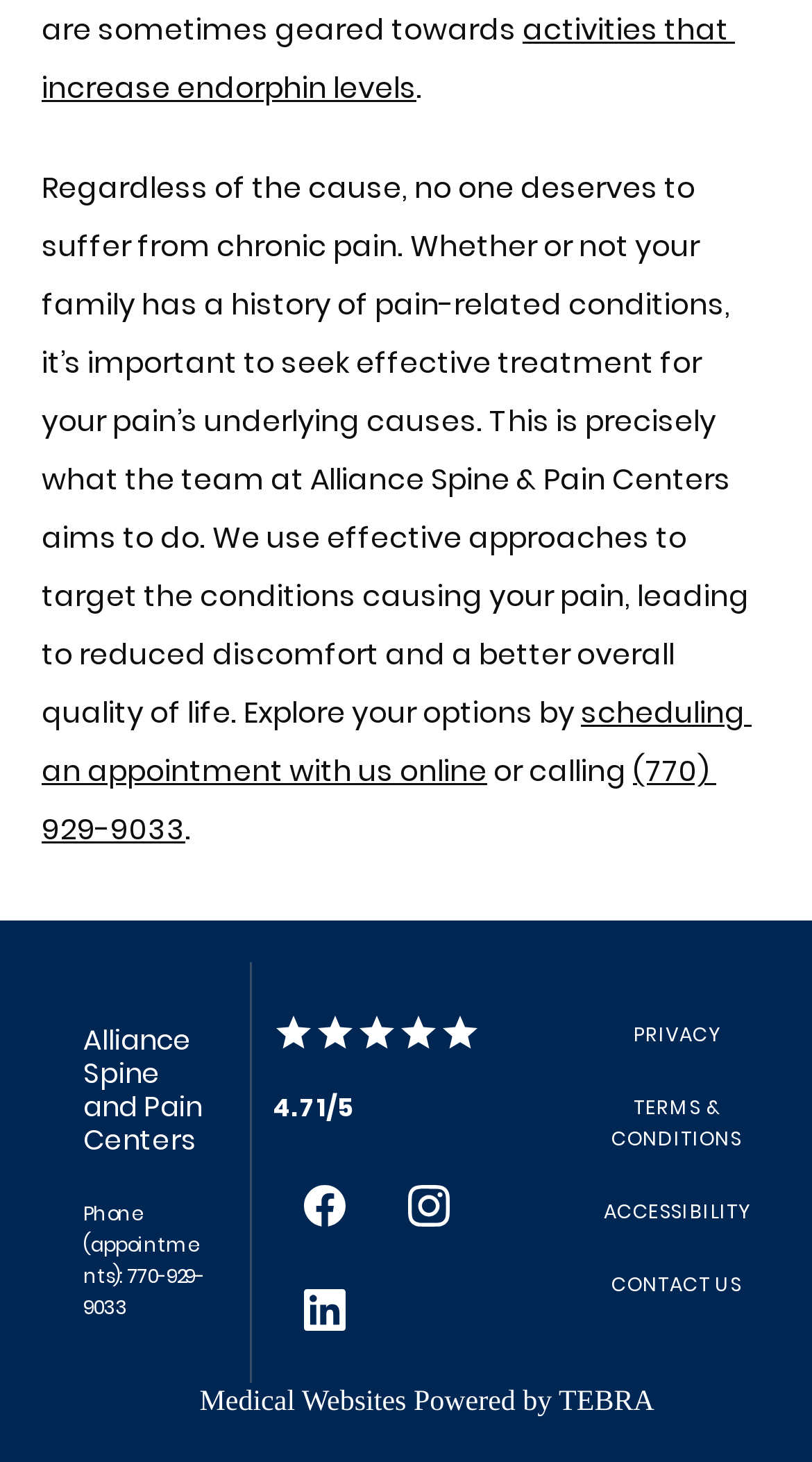Based on the visual content of the image, answer the question thoroughly: What is the phone number for appointments?

I found the phone number by looking at the link with the text '(770) 929-9033' which is located at the bottom of the page, and also mentioned in the text 'scheduling an appointment with us online or calling (770) 929-9033'.